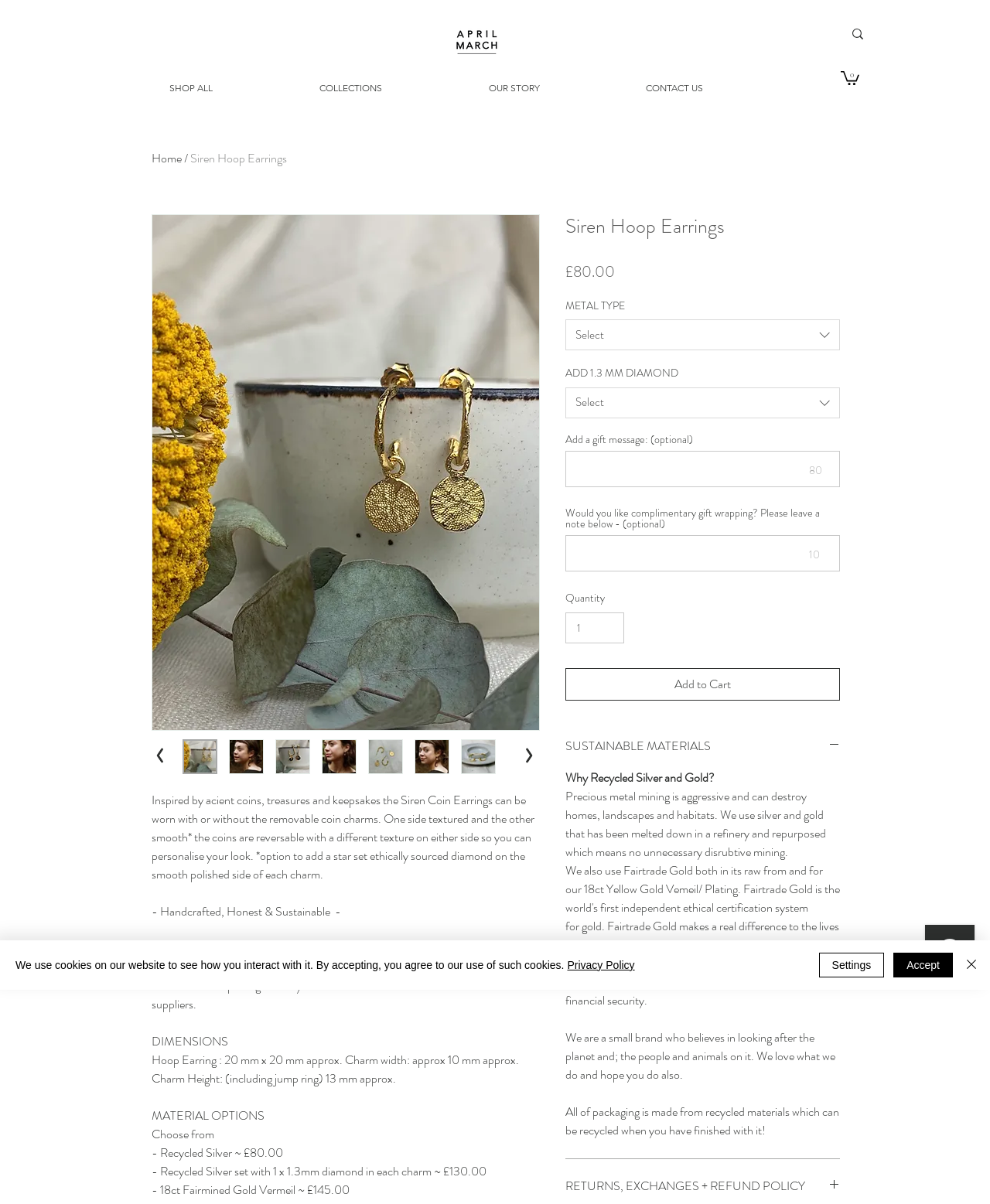Please provide the bounding box coordinates for the element that needs to be clicked to perform the following instruction: "Add to cart". The coordinates should be given as four float numbers between 0 and 1, i.e., [left, top, right, bottom].

[0.571, 0.555, 0.848, 0.582]